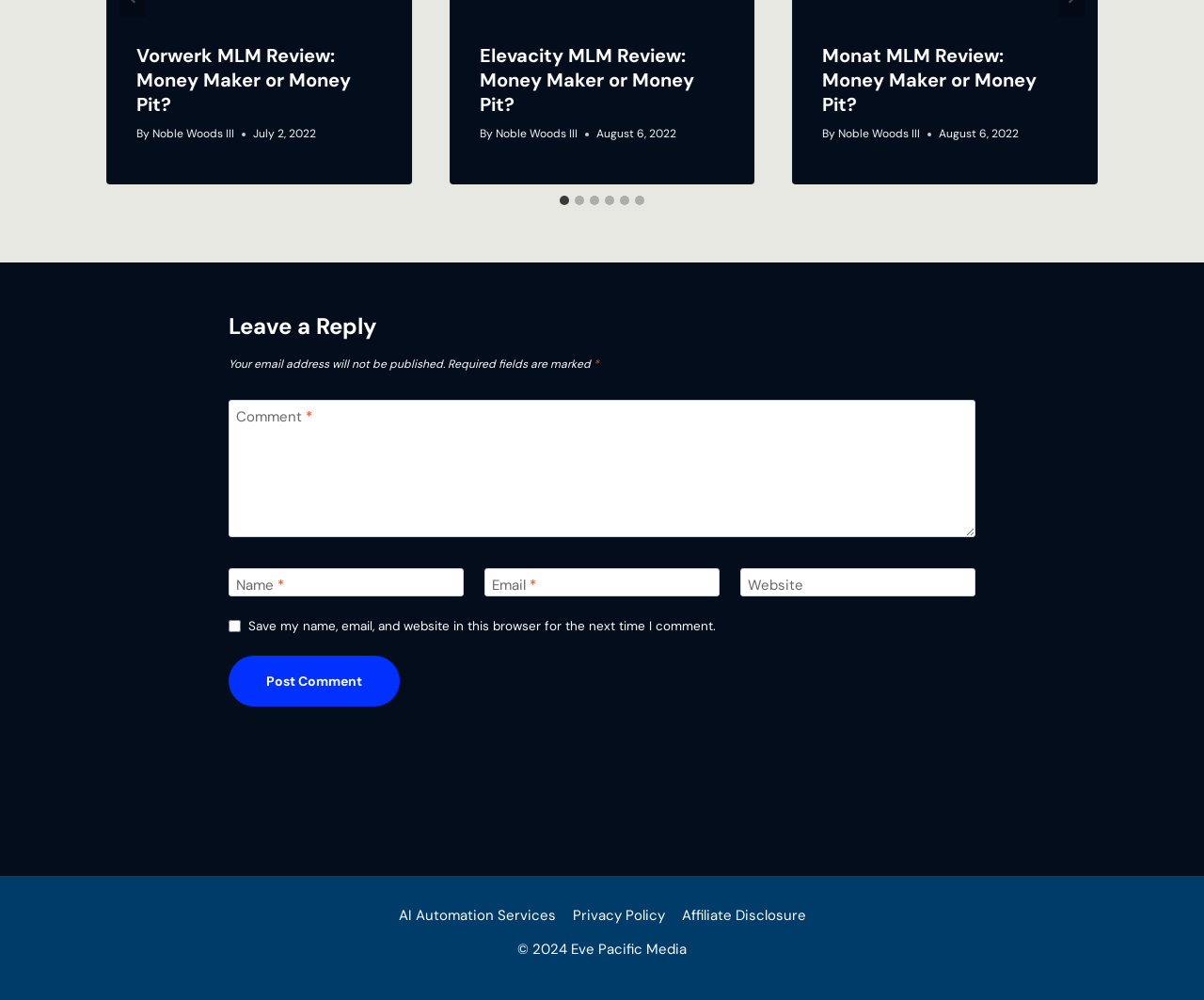Locate the bounding box coordinates of the clickable area needed to fulfill the instruction: "Click the 'AI Automation Services' link in the footer".

[0.324, 0.904, 0.468, 0.928]